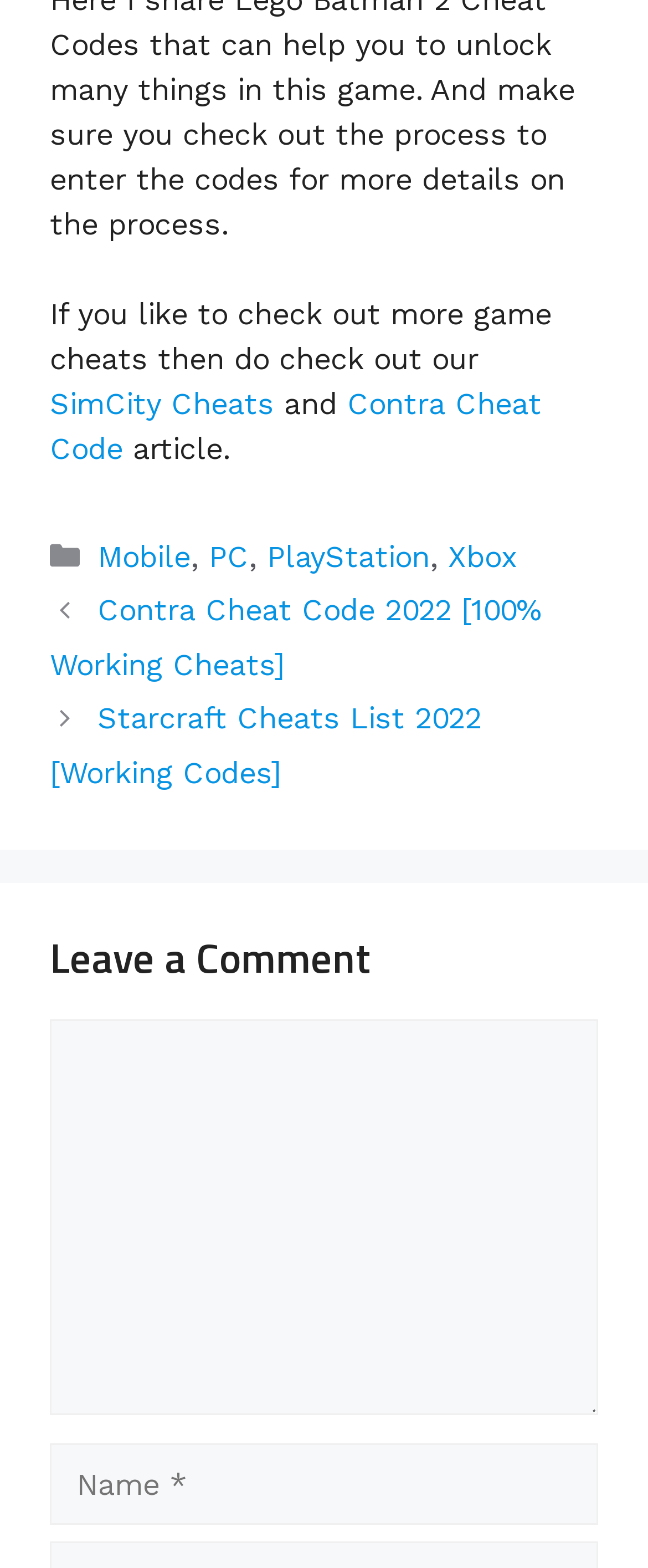Identify the bounding box coordinates of the region that should be clicked to execute the following instruction: "Enter your name".

[0.077, 0.921, 0.923, 0.972]